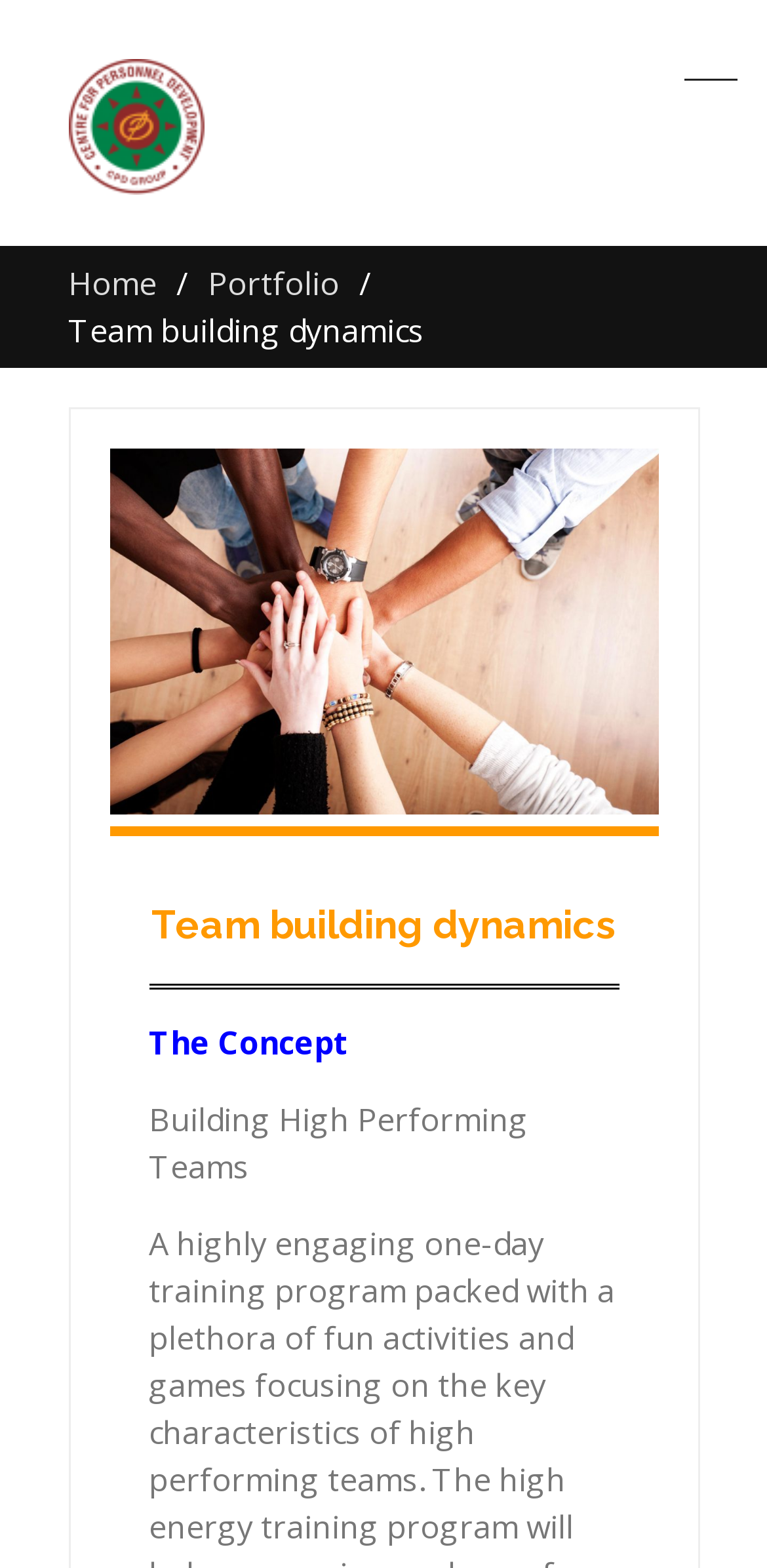Provide a one-word or one-phrase answer to the question:
How many links are present in the top-right corner of the webpage?

2